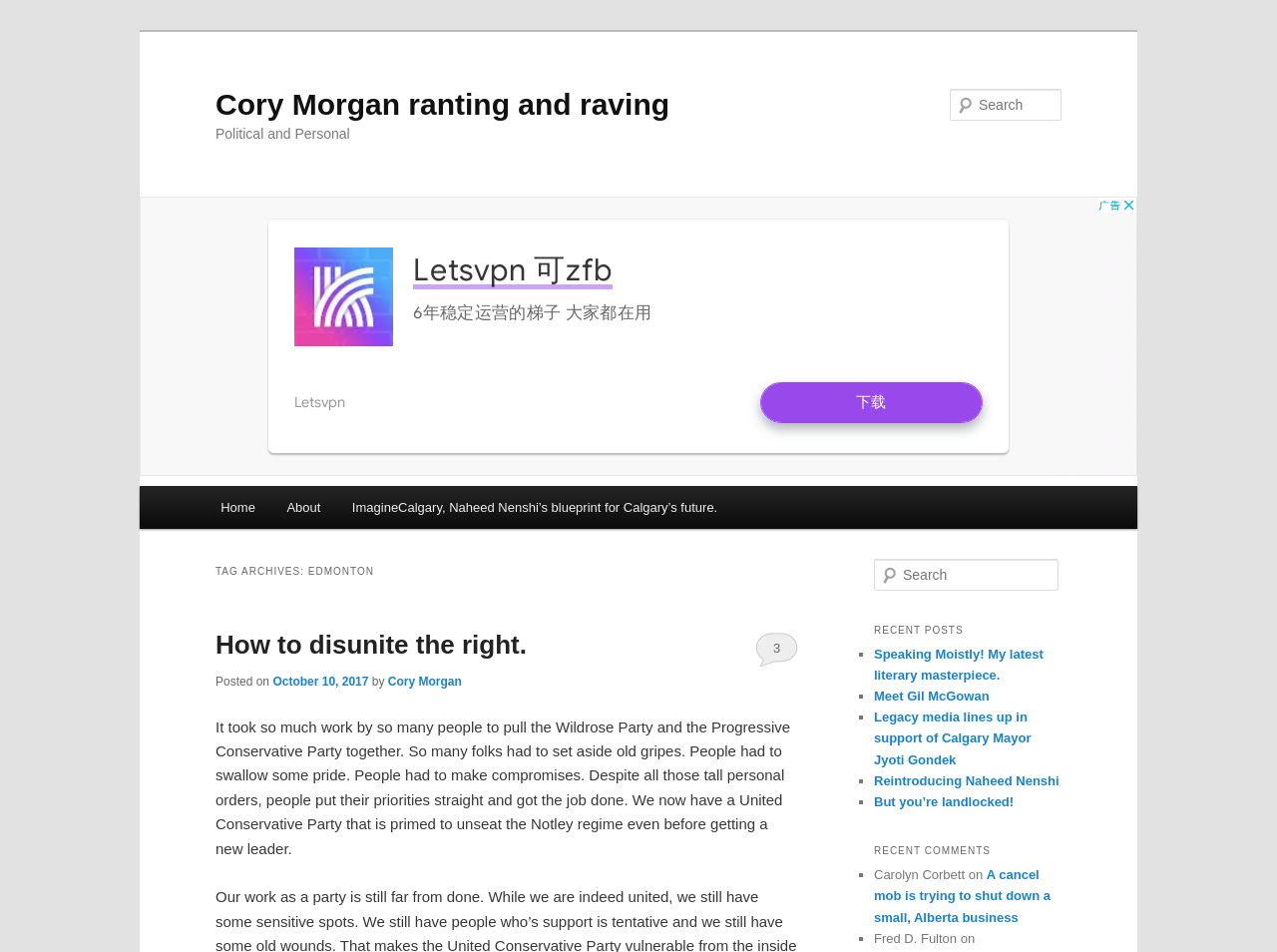Use a single word or phrase to respond to the question:
What is the topic of the recent post?

How to disunite the right